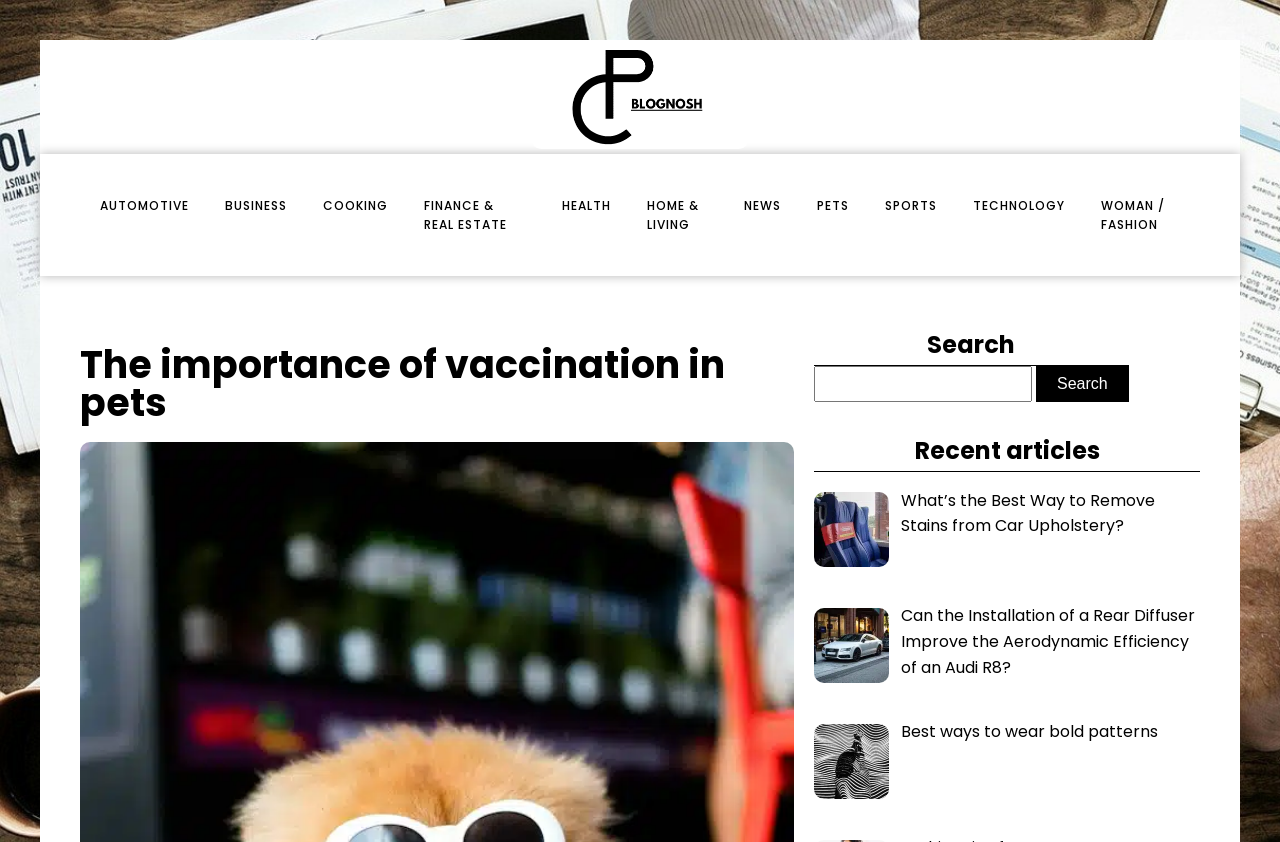Specify the bounding box coordinates of the region I need to click to perform the following instruction: "Click the 'Privacy Policy' link". The coordinates must be four float numbers in the range of 0 to 1, i.e., [left, top, right, bottom].

None